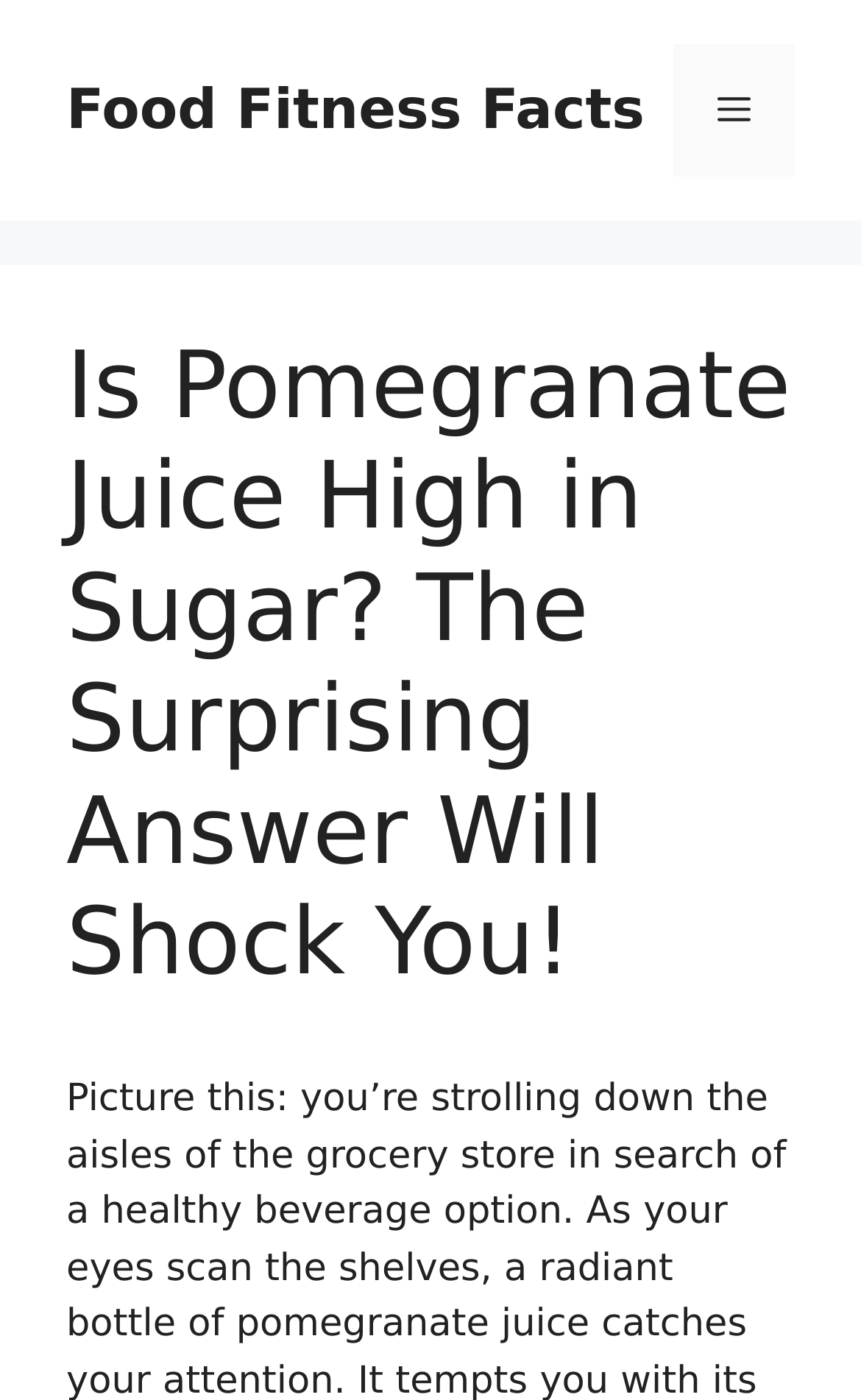Can you identify and provide the main heading of the webpage?

Is Pomegranate Juice High in Sugar? The Surprising Answer Will Shock You!